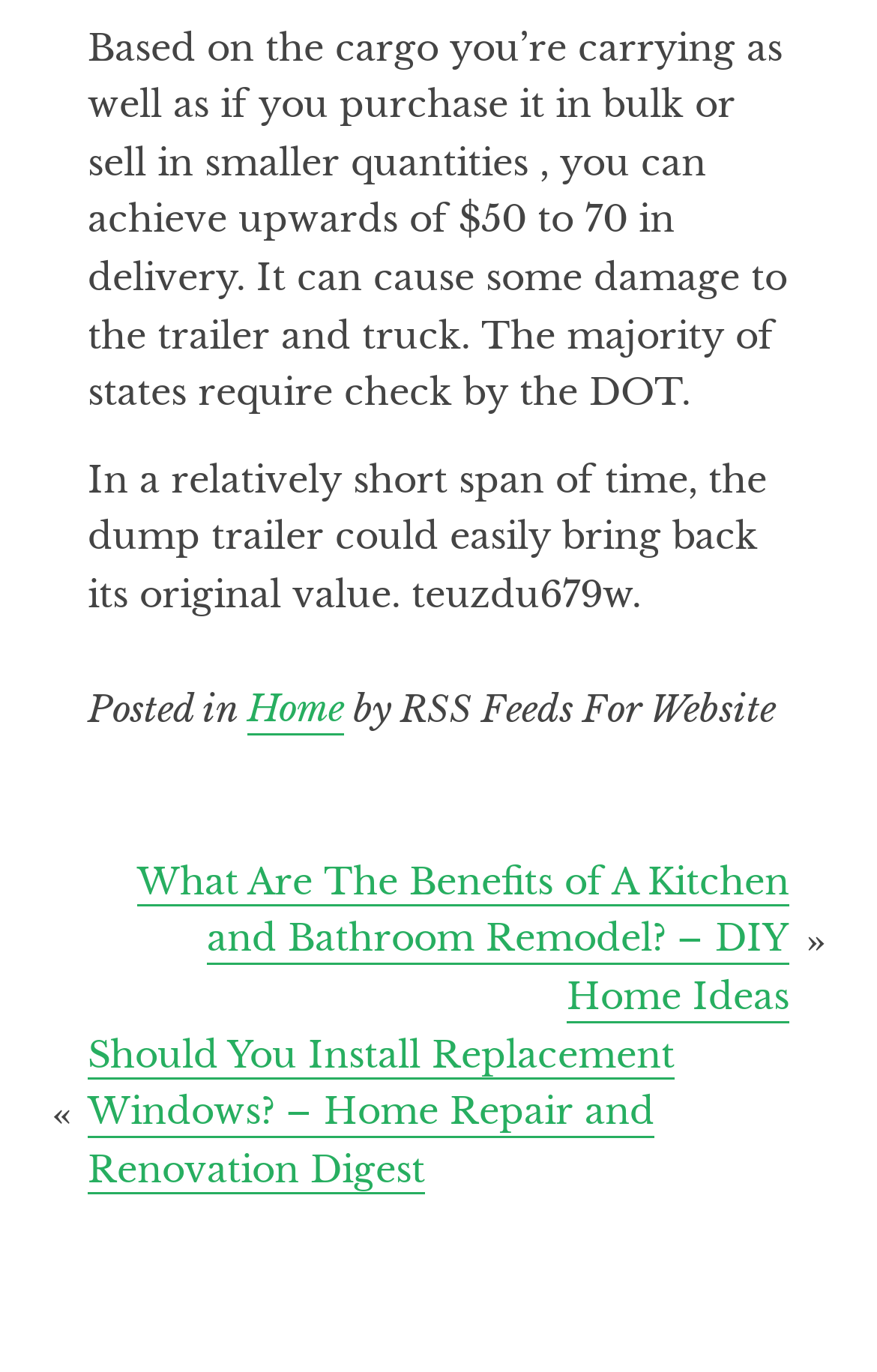What is the purpose of the DOT check? Based on the image, give a response in one word or a short phrase.

Safety